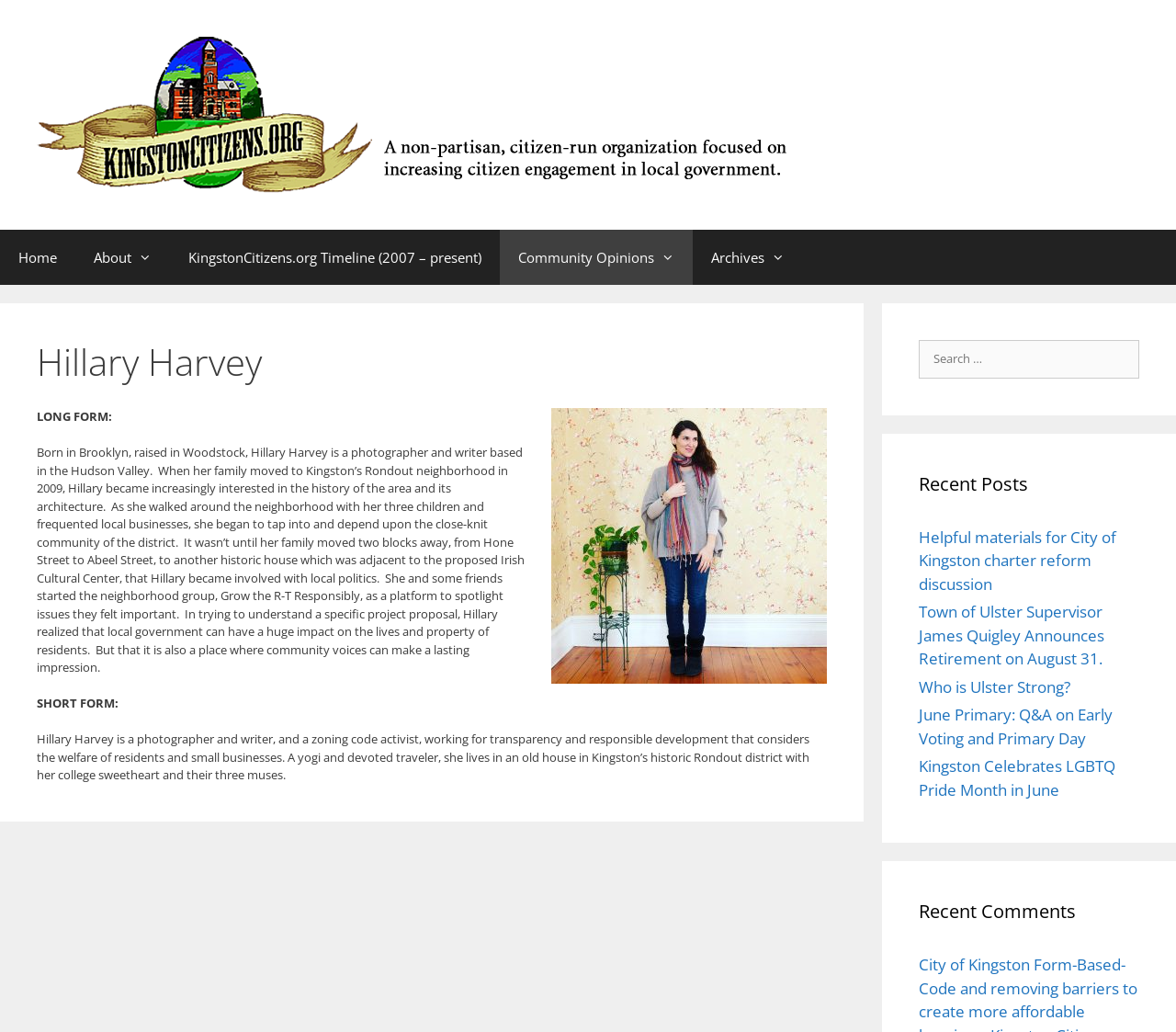Provide your answer to the question using just one word or phrase: What is Hillary Harvey's profession?

Photographer and writer